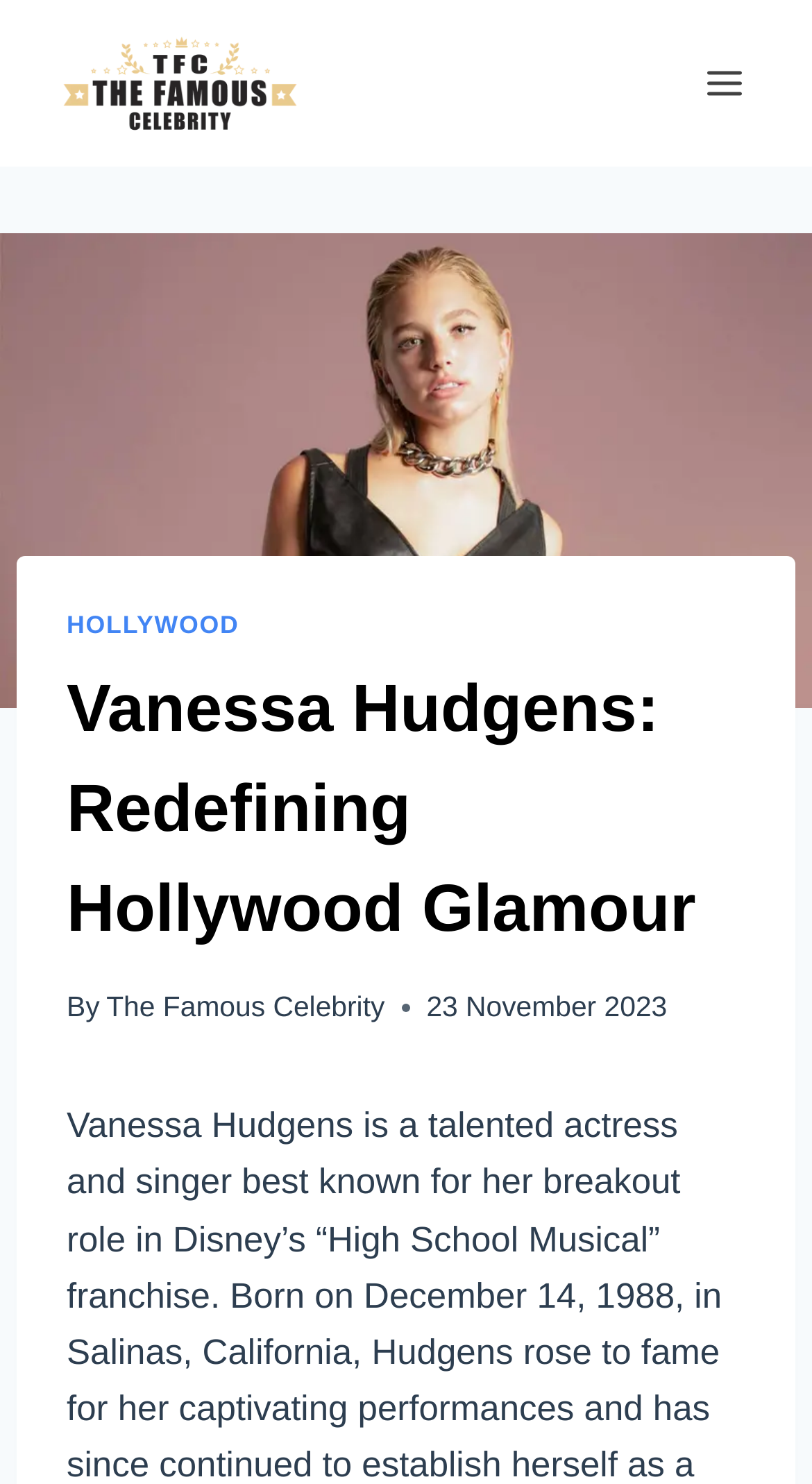Respond to the following question using a concise word or phrase: 
Who is the author of the article?

The Famous Celebrity